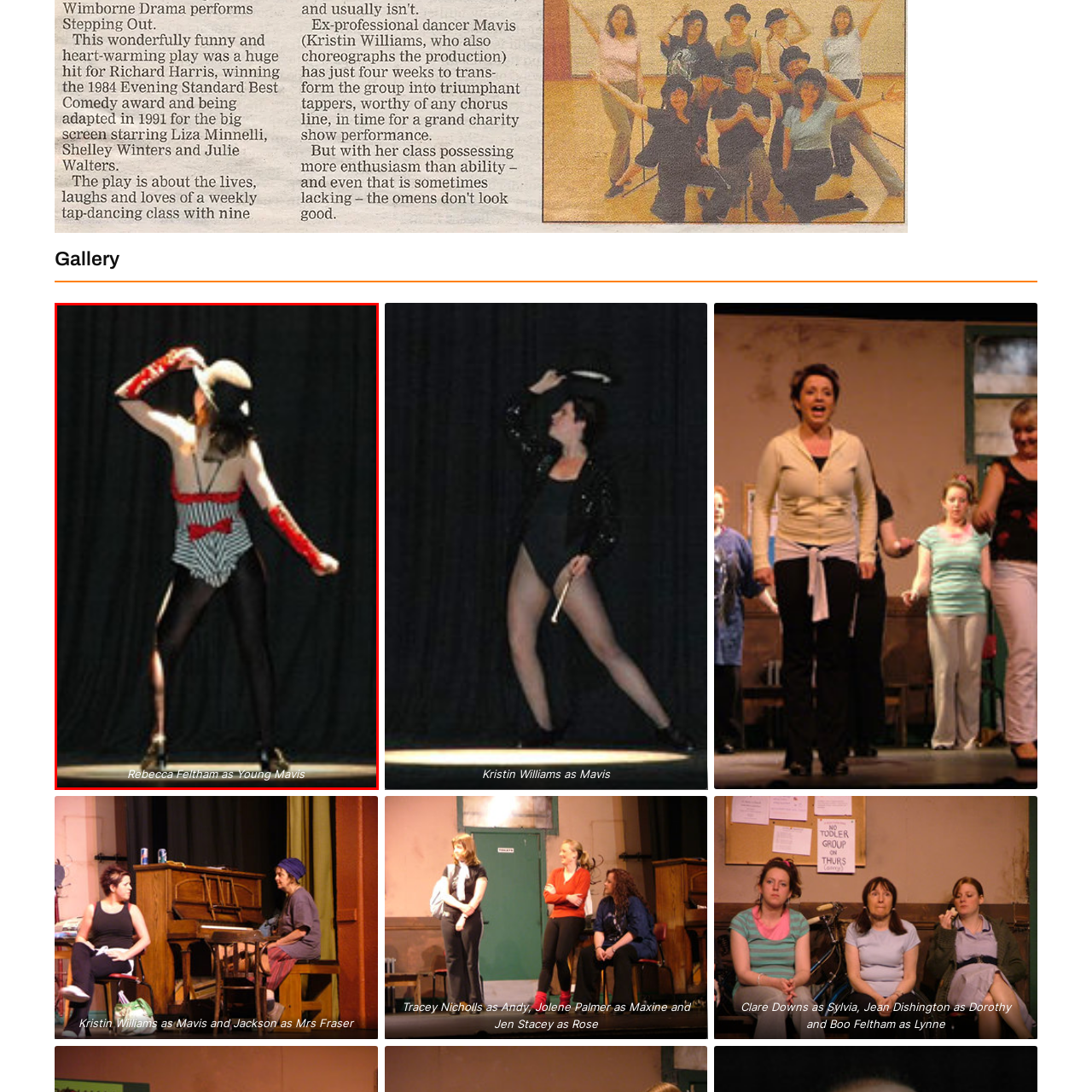What is the dominant color of the backdrop?
Pay attention to the section of the image highlighted by the red bounding box and provide a comprehensive answer to the question.

The caption describes the backdrop as 'solid black', implying that the dominant color of the backdrop is black.